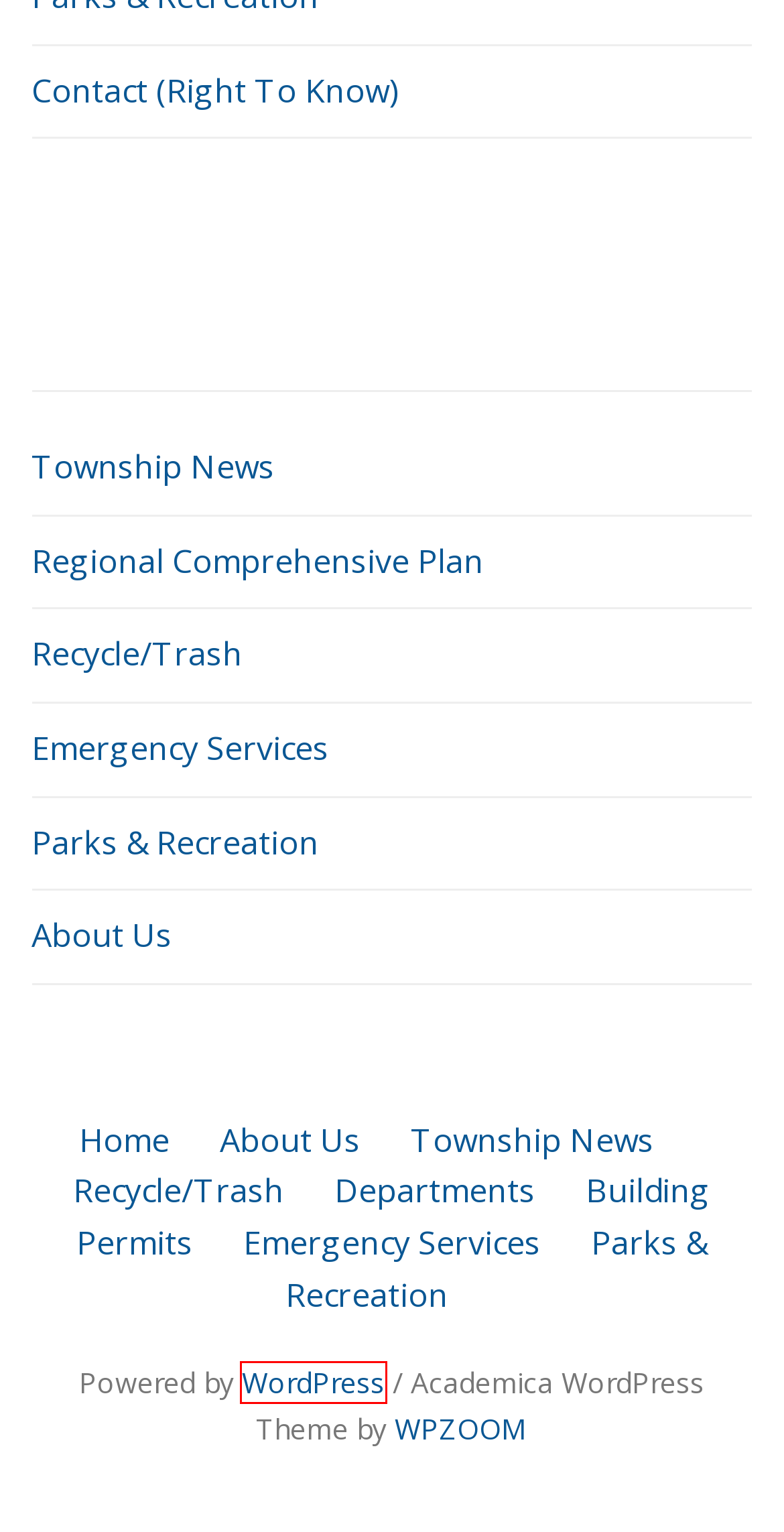Look at the screenshot of a webpage that includes a red bounding box around a UI element. Select the most appropriate webpage description that matches the page seen after clicking the highlighted element. Here are the candidates:
A. Building Permits – Ross Township
B. Contact (Right To Know) – Ross Township
C. Parks & Recreation – Ross Township
D. Blog Tool, Publishing Platform, and CMS – WordPress.org
E. Regional Comprehensive Plan – Ross Township
F. Recycle/Trash – Ross Township
G. About Us – Ross Township
H. Emergency Services – Ross Township

D